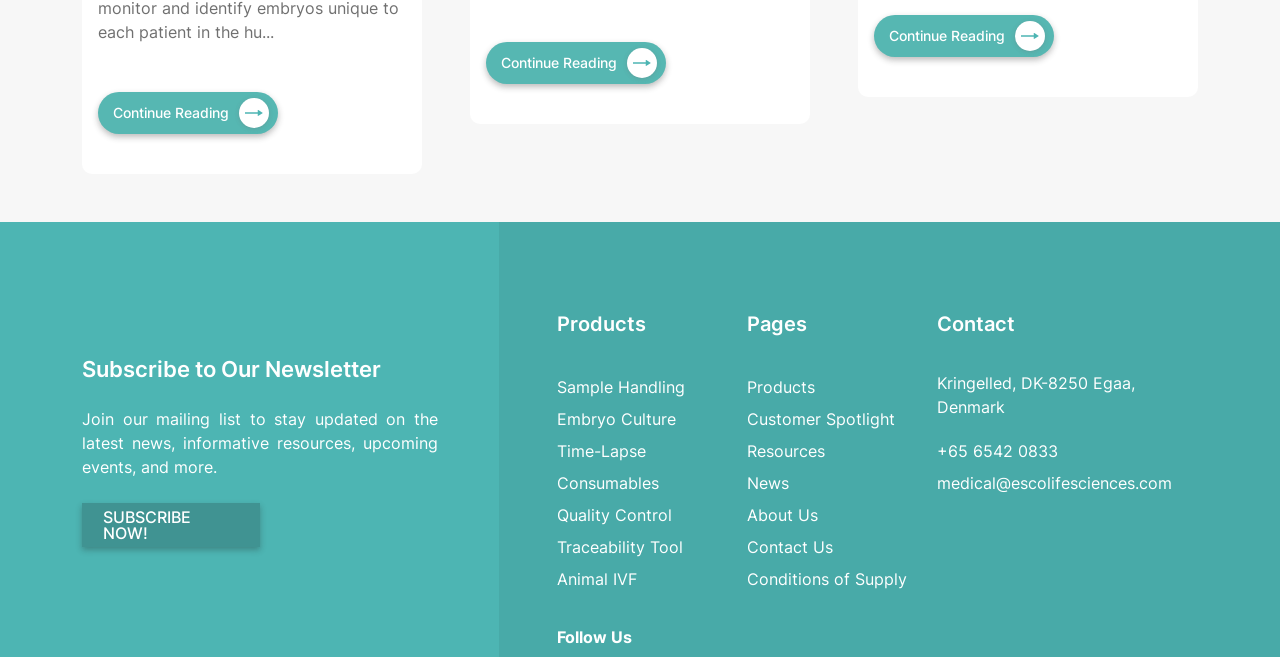Determine the bounding box coordinates for the area that needs to be clicked to fulfill this task: "Click the 'Continue Reading' button". The coordinates must be given as four float numbers between 0 and 1, i.e., [left, top, right, bottom].

[0.077, 0.14, 0.217, 0.204]